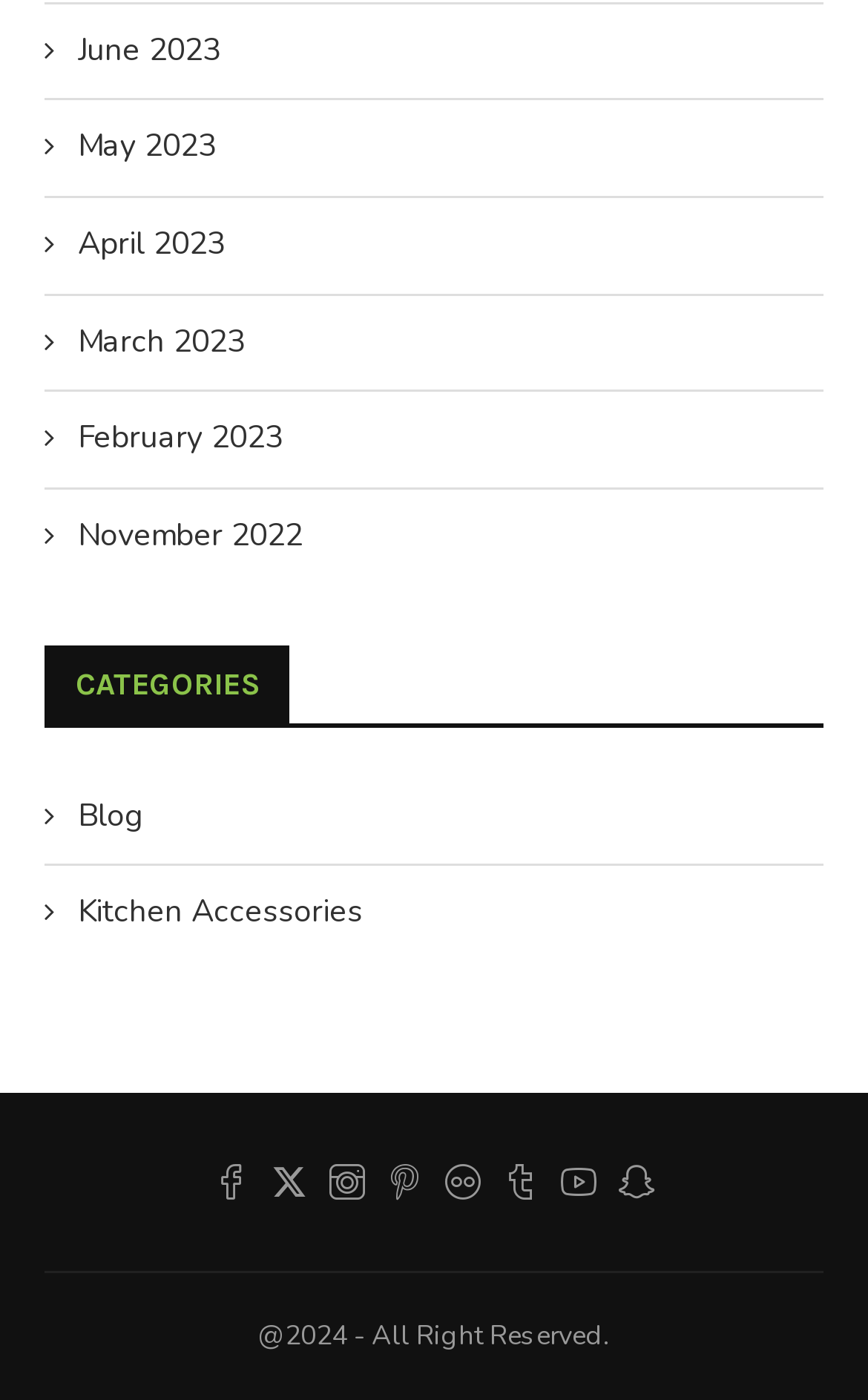Locate the bounding box coordinates of the segment that needs to be clicked to meet this instruction: "View June 2023".

[0.051, 0.02, 0.254, 0.052]